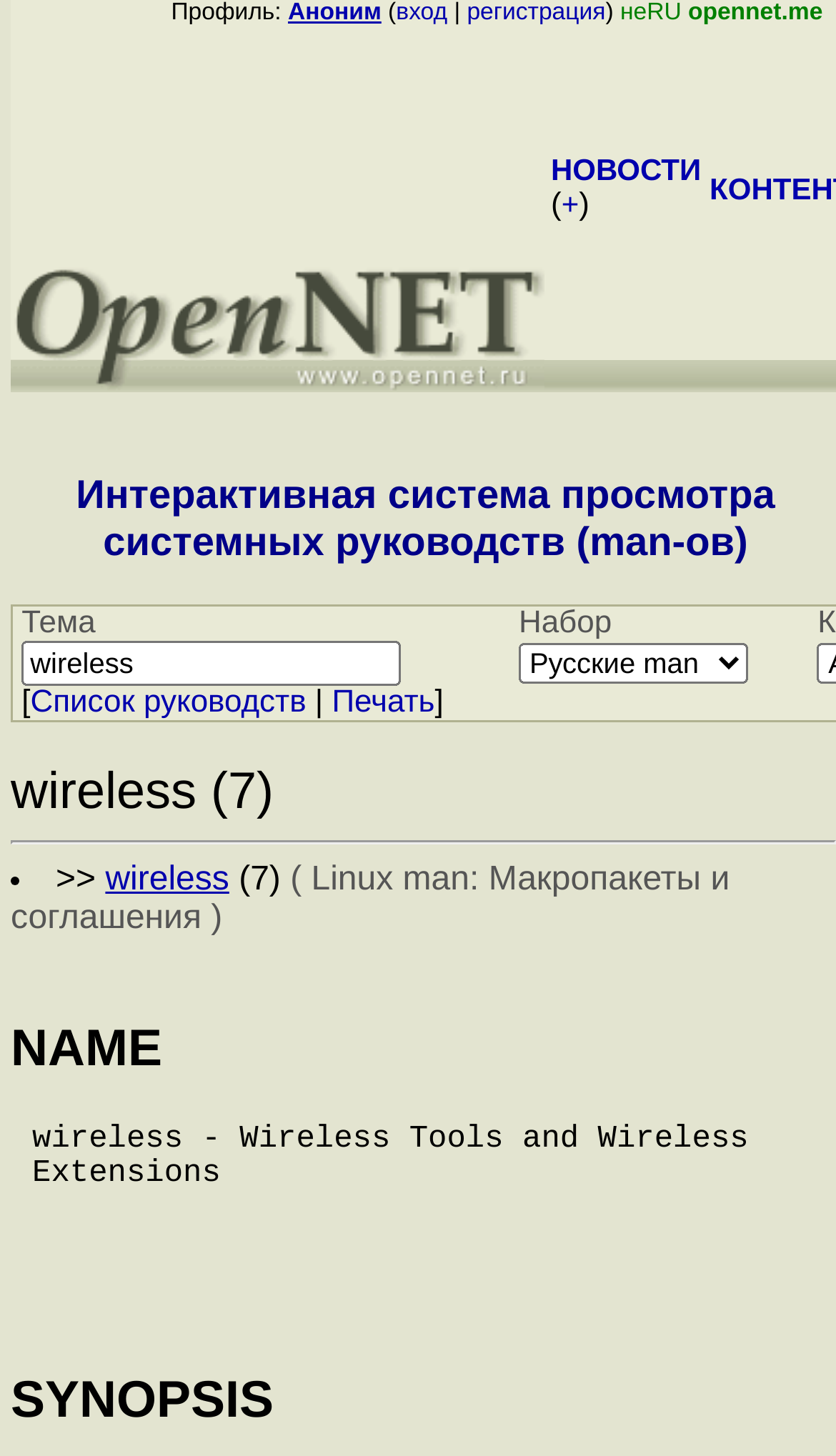Given the description "Online Backups", provide the bounding box coordinates of the corresponding UI element.

None